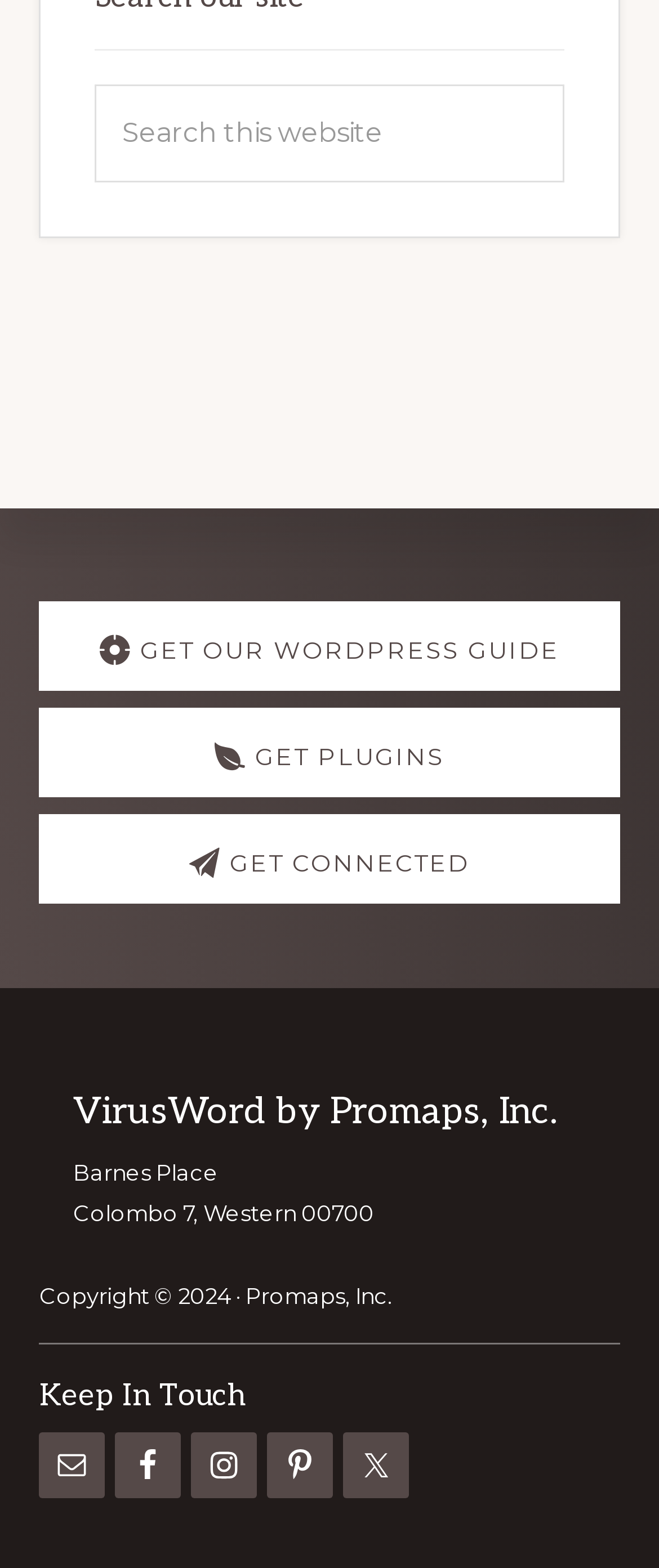Specify the bounding box coordinates for the region that must be clicked to perform the given instruction: "Explore 'I Origins' film review".

None